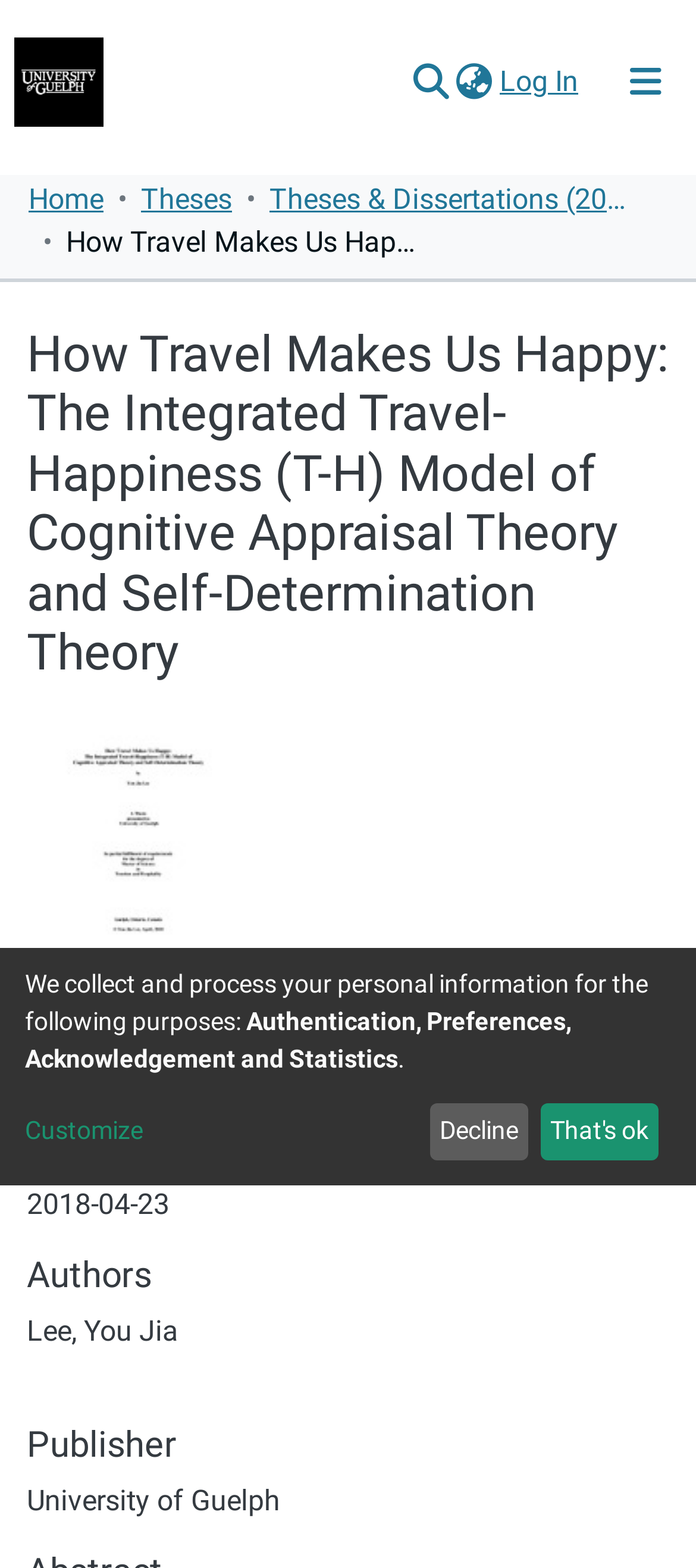Please determine the bounding box coordinates, formatted as (top-left x, top-left y, bottom-right x, bottom-right y), with all values as floating point numbers between 0 and 1. Identify the bounding box of the region described as: SPOTLIGHT 2024: Meet Roxy Aguirre

None